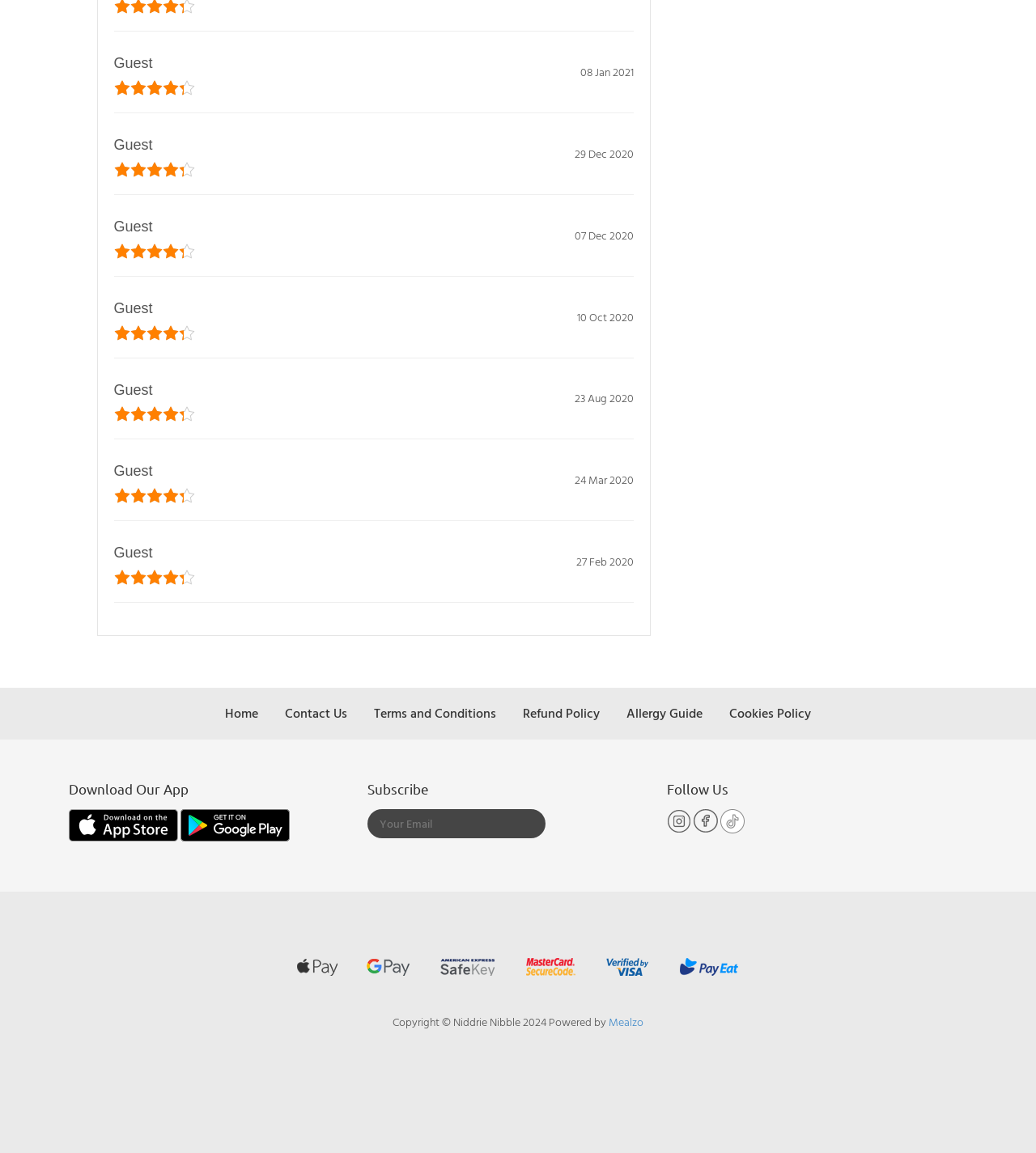Locate the bounding box coordinates of the area to click to fulfill this instruction: "Download from App Store". The bounding box should be presented as four float numbers between 0 and 1, in the order [left, top, right, bottom].

[0.066, 0.707, 0.174, 0.722]